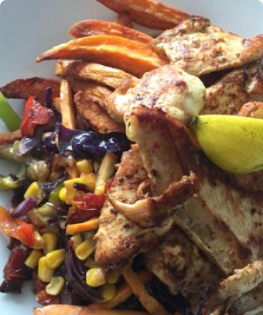What is the color of the cabbage in the dish?
Look at the image and answer with only one word or phrase.

Purple